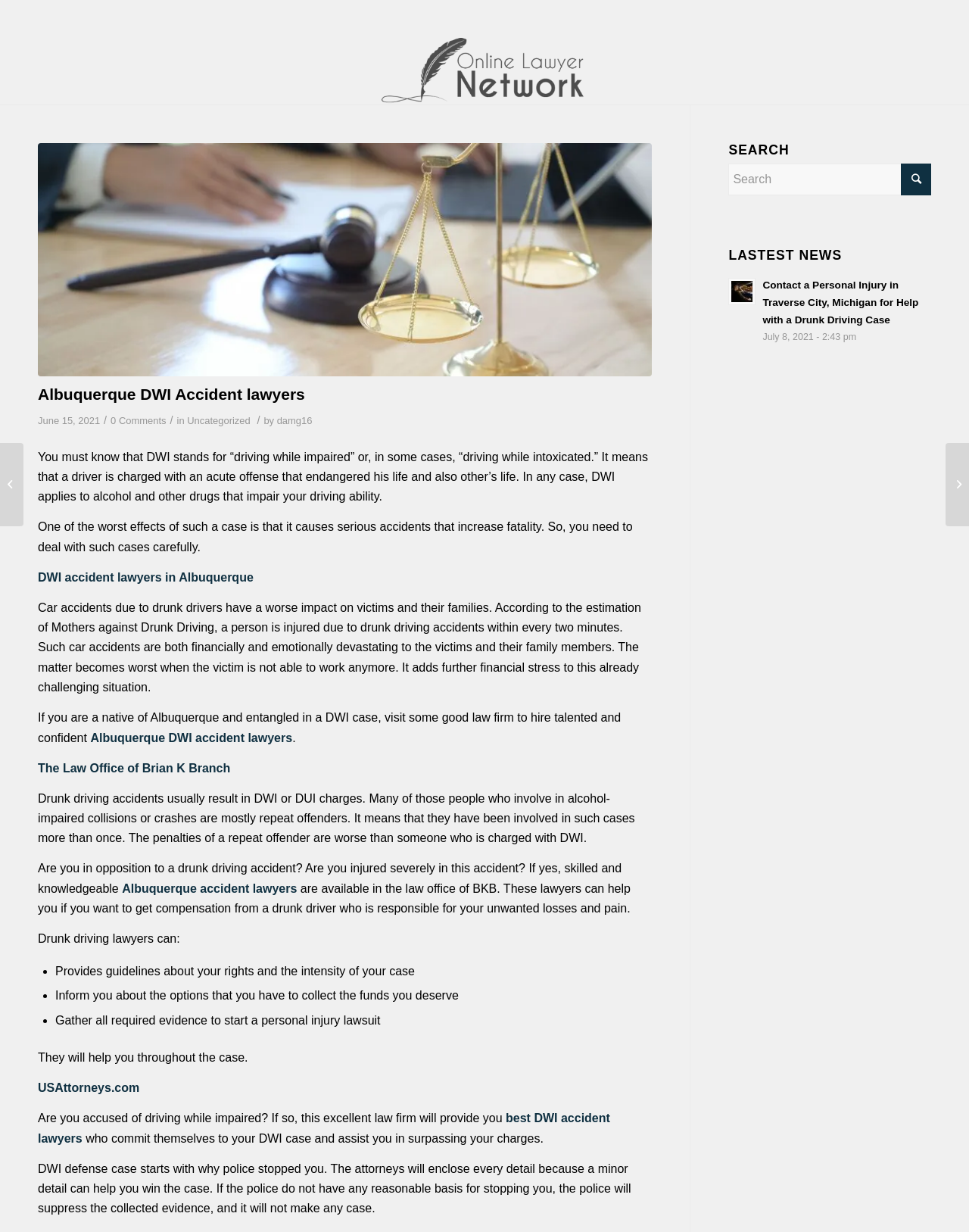Carefully observe the image and respond to the question with a detailed answer:
What is the topic of the webpage?

Based on the webpage content, it appears that the topic of the webpage is related to DWI accident lawyers, specifically in Albuquerque. The webpage provides information about DWI cases, the consequences of drunk driving, and the importance of hiring a lawyer to deal with such cases.